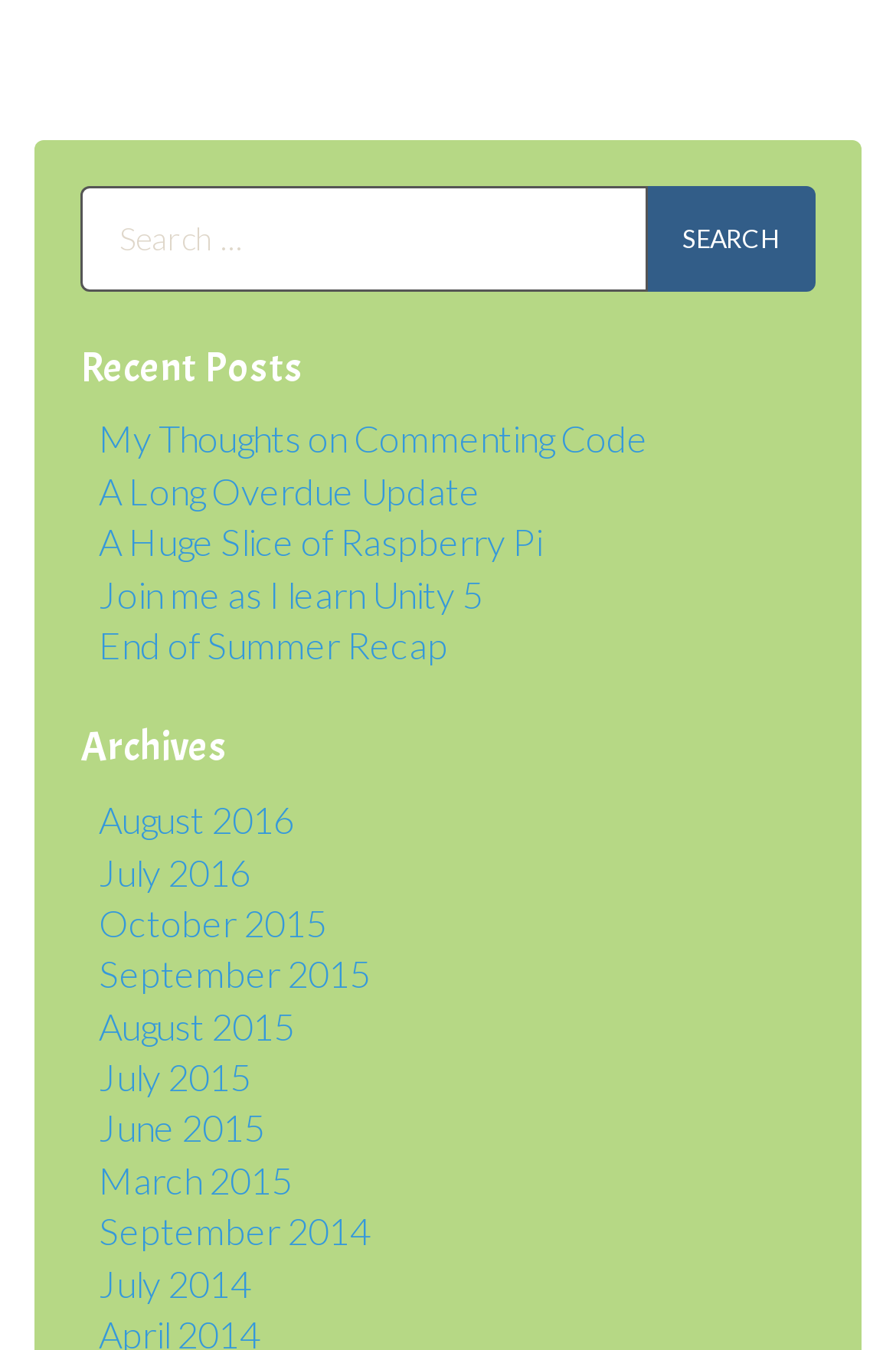Given the element description, predict the bounding box coordinates in the format (top-left x, top-left y, bottom-right x, bottom-right y), using floating point numbers between 0 and 1: parent_node: SEARCH name="s" placeholder="Search …"

[0.09, 0.137, 0.723, 0.215]